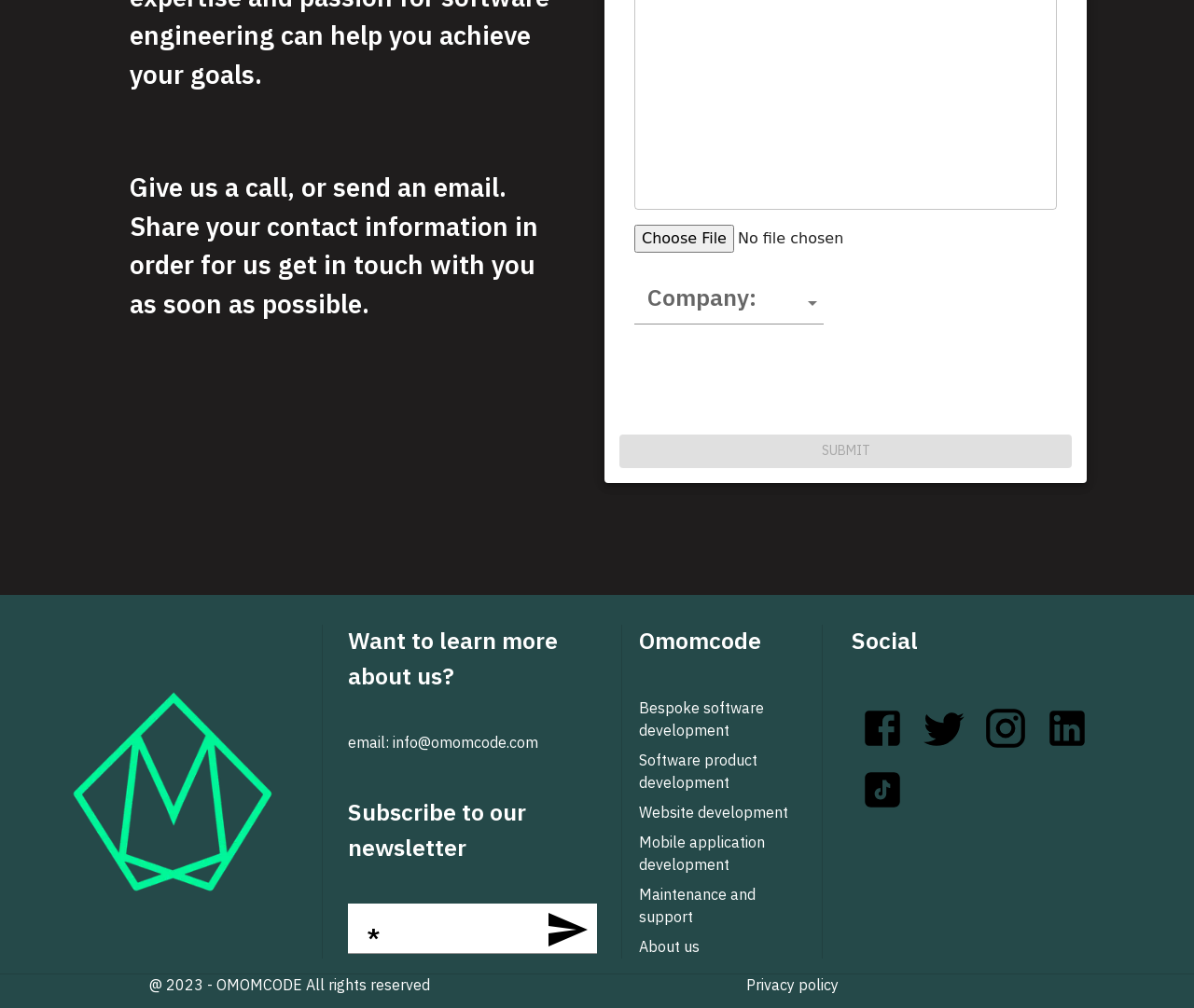Please specify the bounding box coordinates for the clickable region that will help you carry out the instruction: "Visit Facebook page".

[0.713, 0.692, 0.765, 0.753]